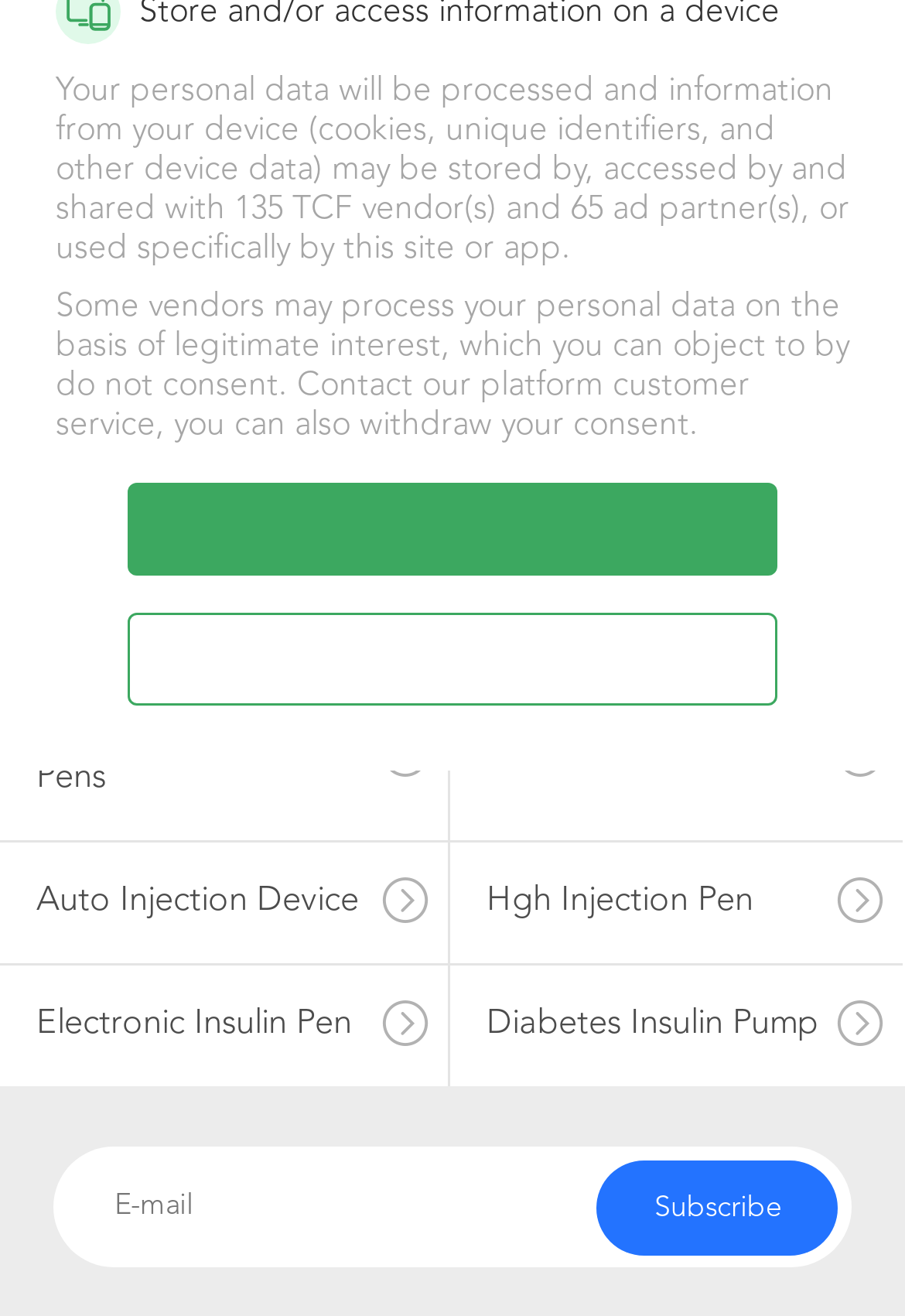What is the purpose of the 'CHAT' link?
Use the image to answer the question with a single word or phrase.

To chat